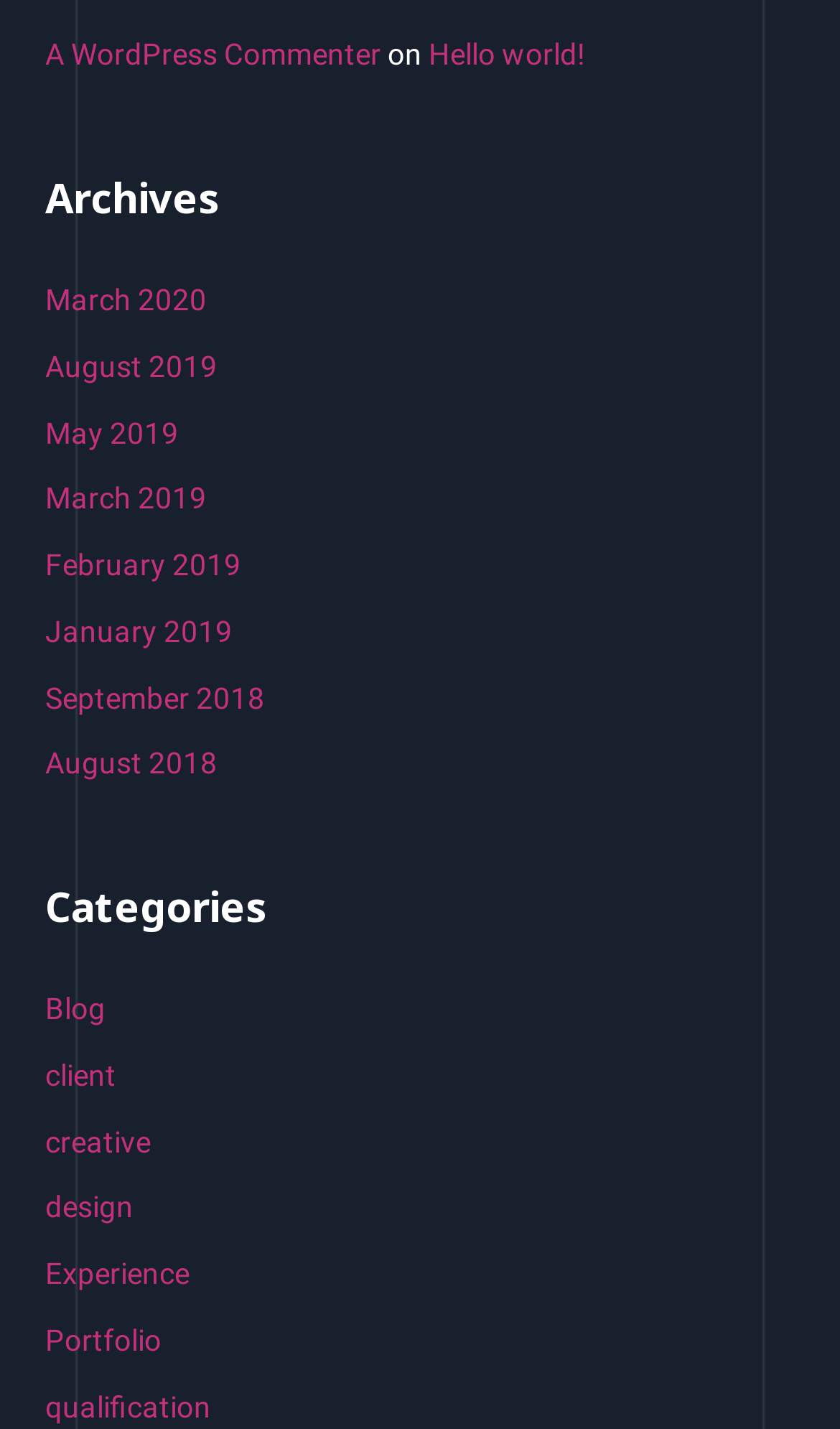Identify the bounding box coordinates for the region to click in order to carry out this instruction: "view archives for March 2020". Provide the coordinates using four float numbers between 0 and 1, formatted as [left, top, right, bottom].

[0.054, 0.197, 0.246, 0.222]